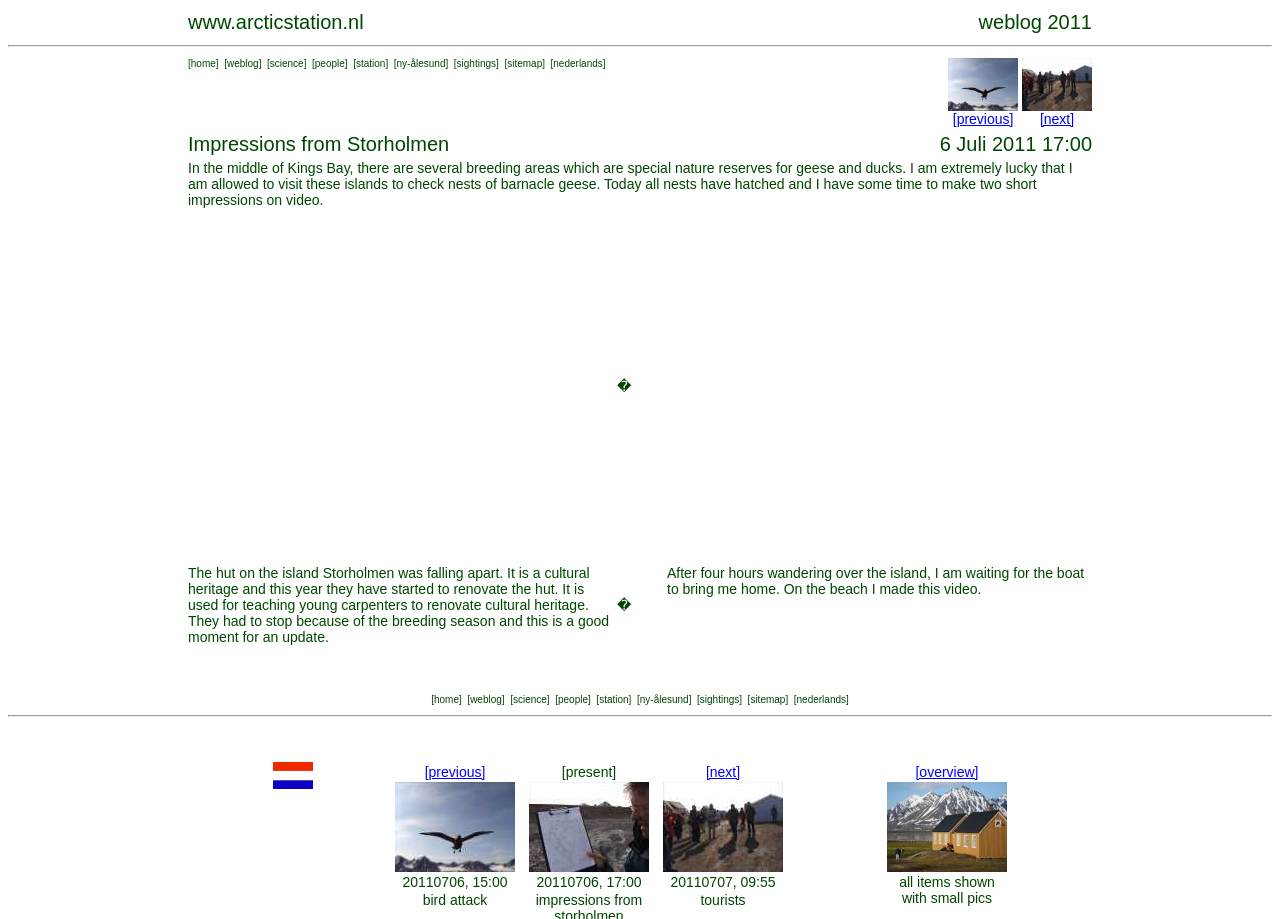Can you identify the bounding box coordinates of the clickable region needed to carry out this instruction: 'check the previous page'? The coordinates should be four float numbers within the range of 0 to 1, stated as [left, top, right, bottom].

[0.744, 0.12, 0.792, 0.138]